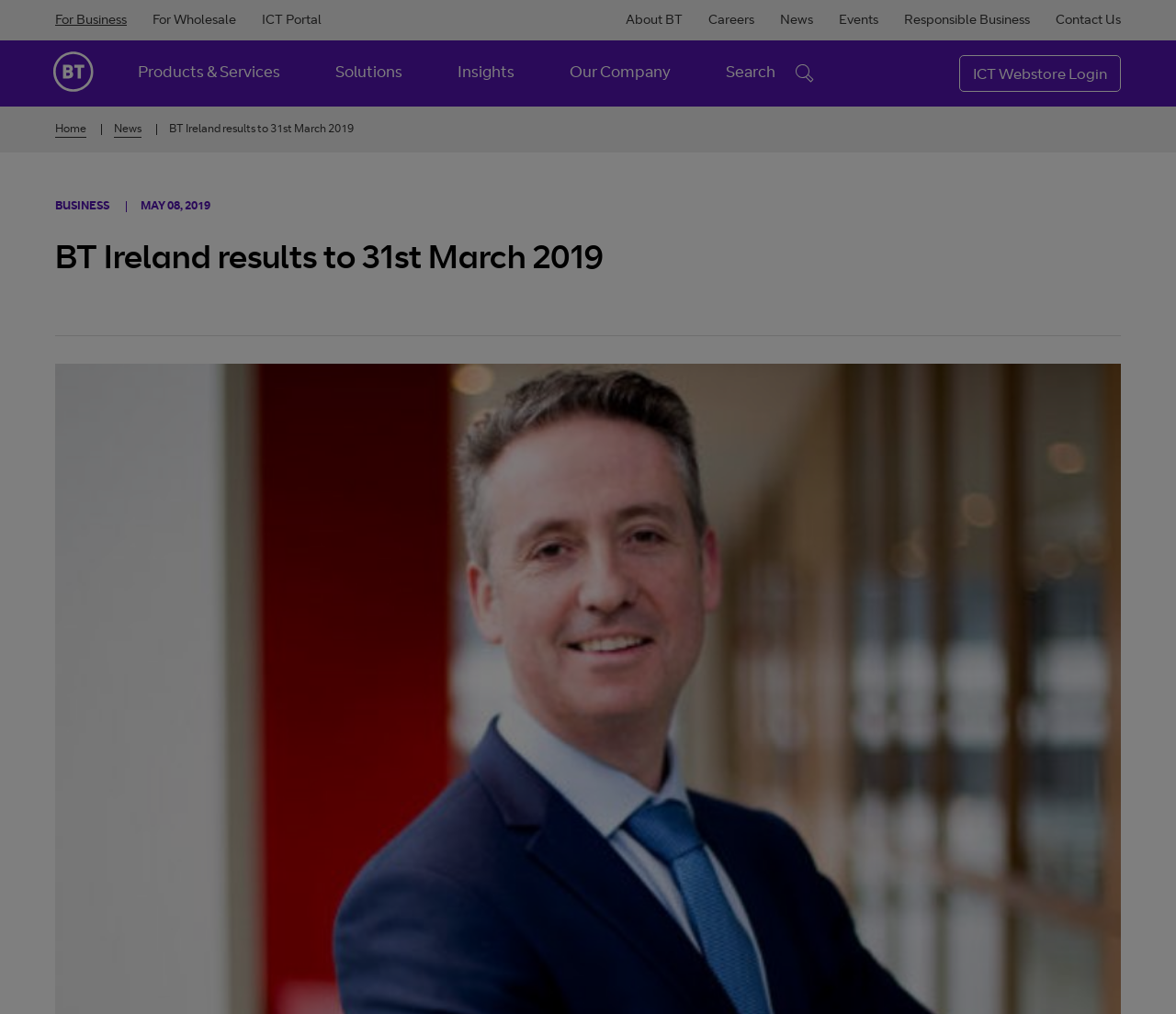Indicate the bounding box coordinates of the clickable region to achieve the following instruction: "Search."

[0.617, 0.04, 0.659, 0.105]